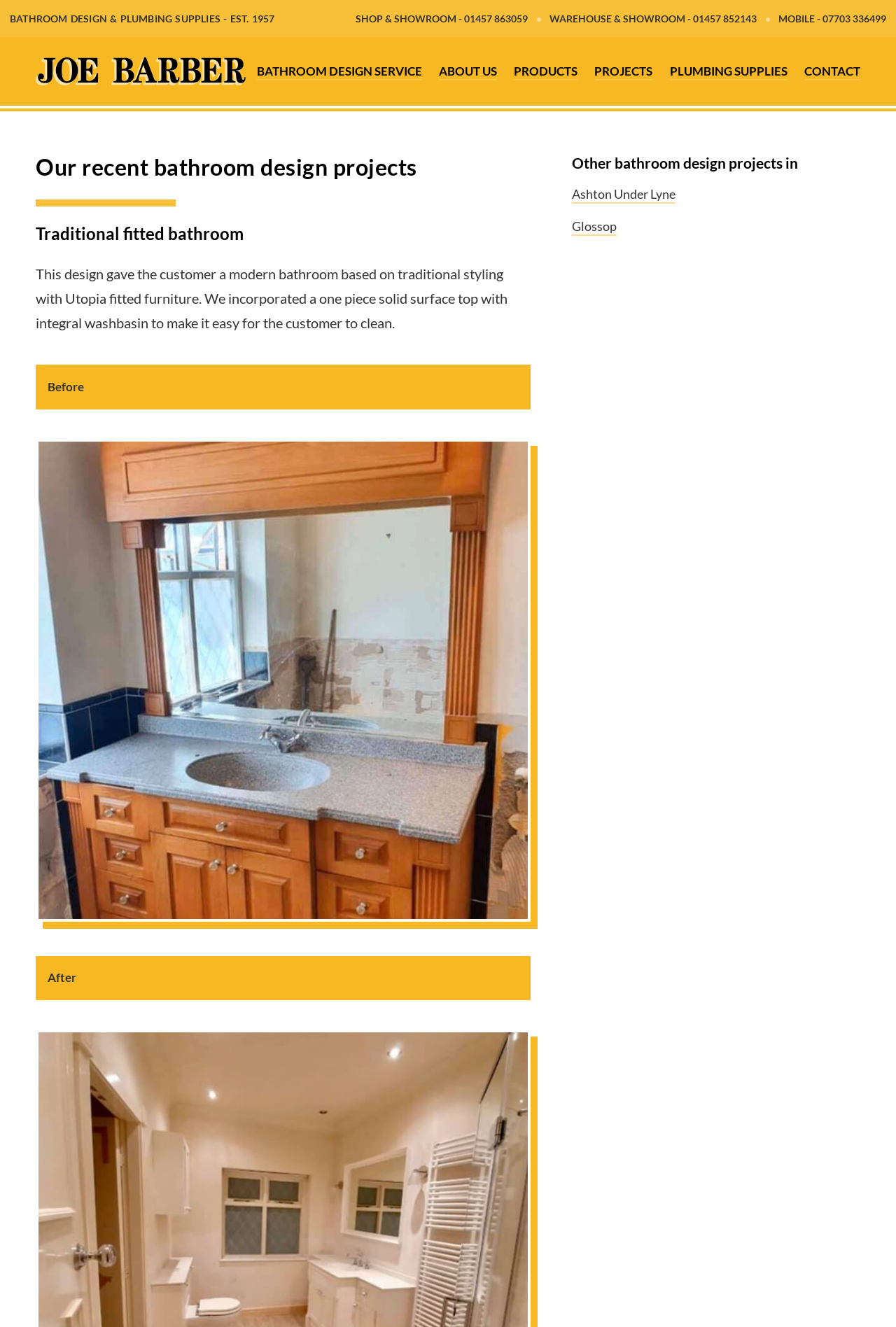Find the bounding box coordinates of the element's region that should be clicked in order to follow the given instruction: "Contact us". The coordinates should consist of four float numbers between 0 and 1, i.e., [left, top, right, bottom].

[0.897, 0.048, 0.96, 0.059]